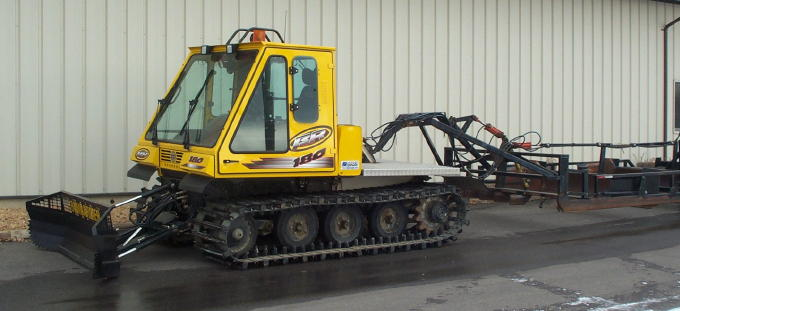What is the purpose of the front blade?
Based on the screenshot, respond with a single word or phrase.

Clearing and leveling snow